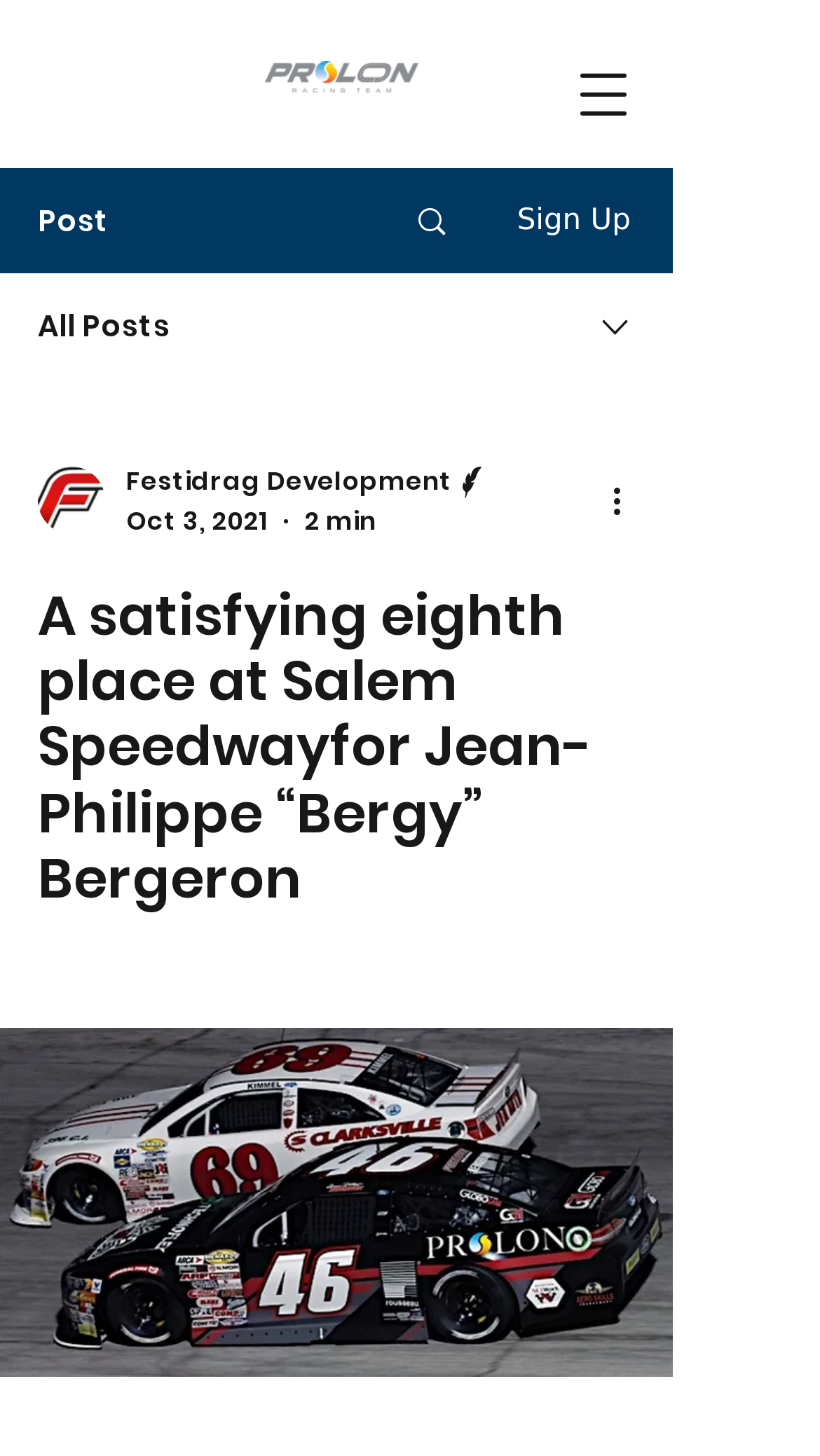Predict the bounding box coordinates for the UI element described as: "aria-label="Open navigation menu"". The coordinates should be four float numbers between 0 and 1, presented as [left, top, right, bottom].

[0.685, 0.036, 0.787, 0.094]